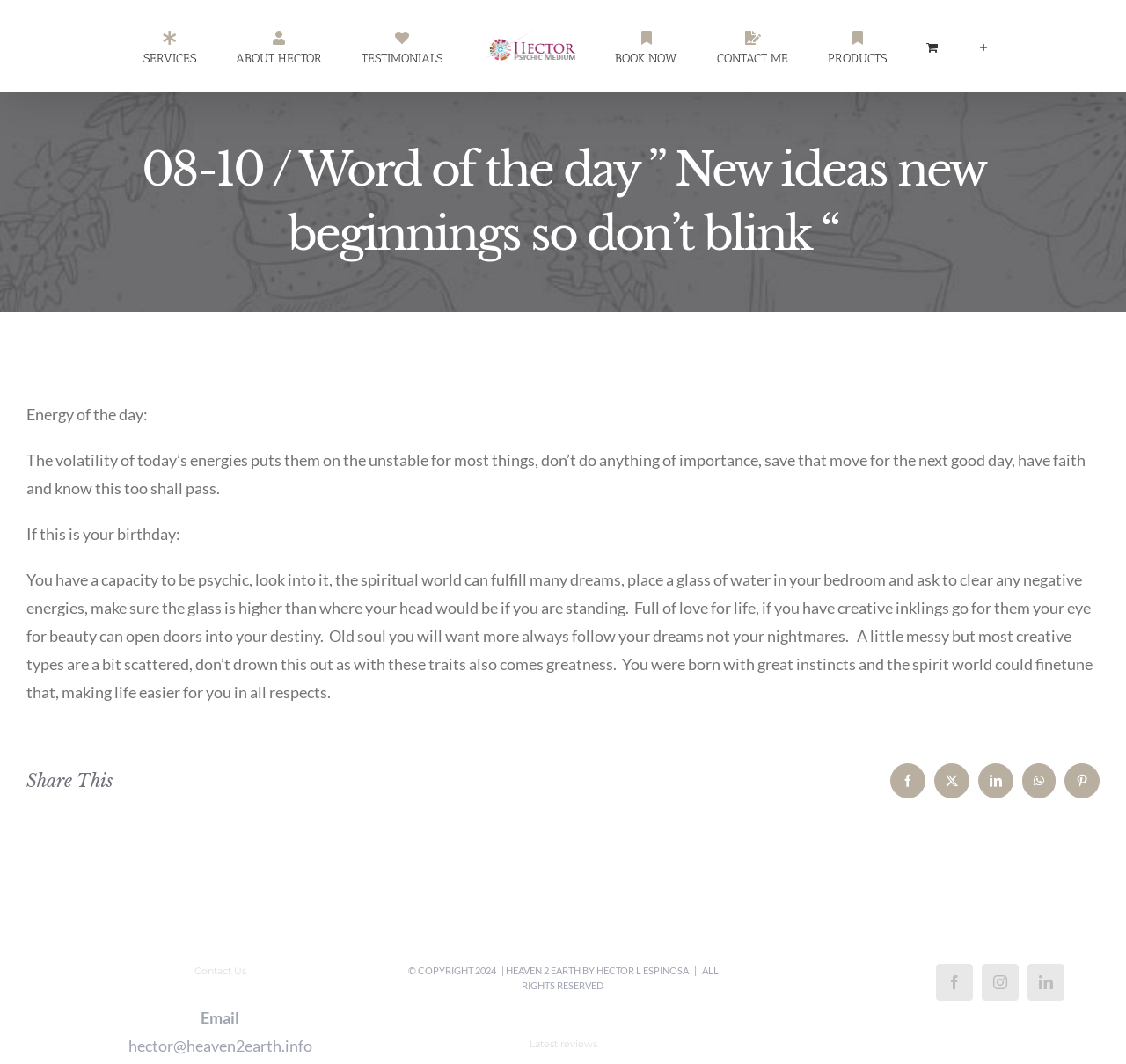Locate the bounding box coordinates of the element that needs to be clicked to carry out the instruction: "Book an appointment". The coordinates should be given as four float numbers ranging from 0 to 1, i.e., [left, top, right, bottom].

[0.546, 0.009, 0.602, 0.078]